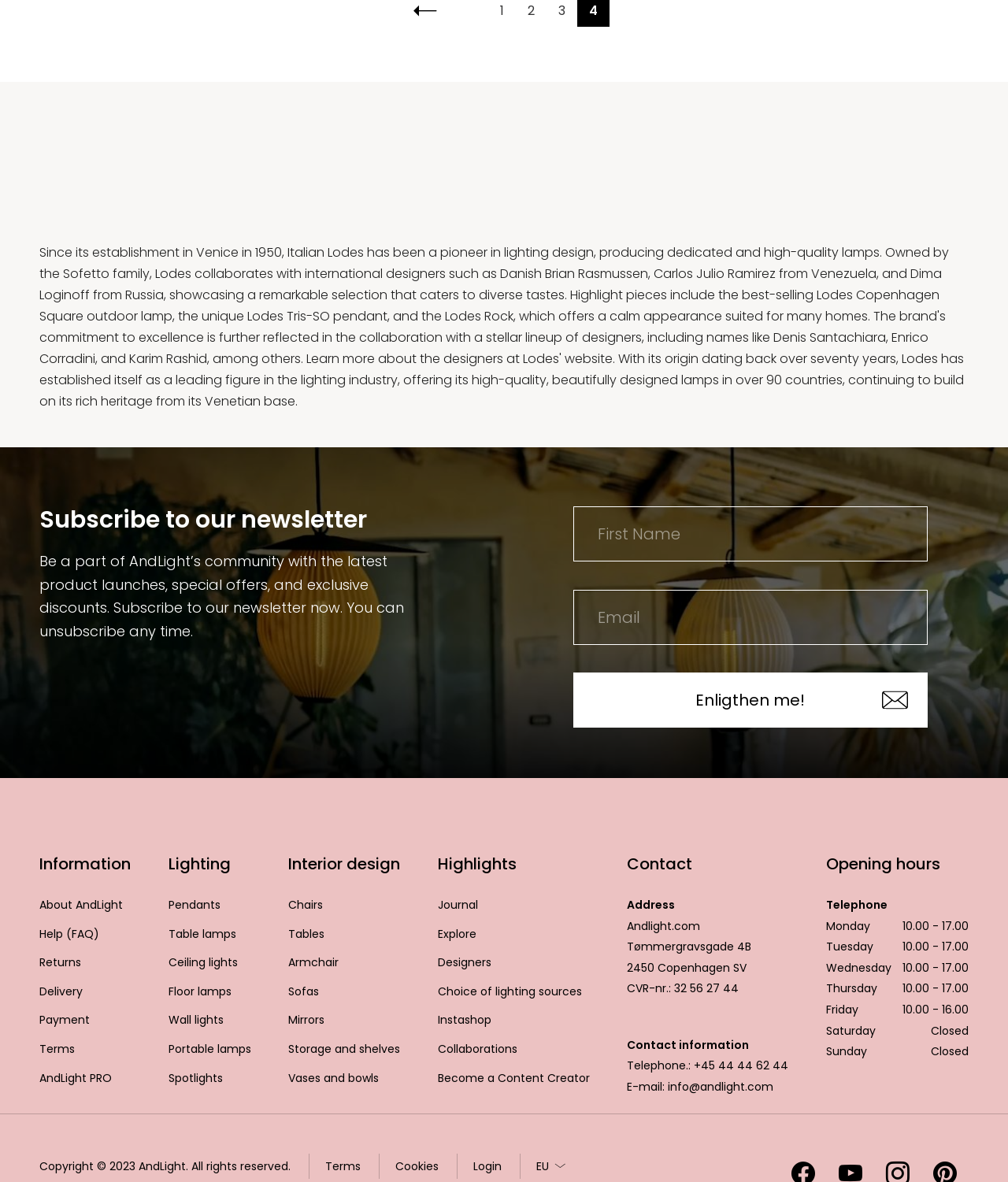How many links are there in the 'Interior design' section? Look at the image and give a one-word or short phrase answer.

7